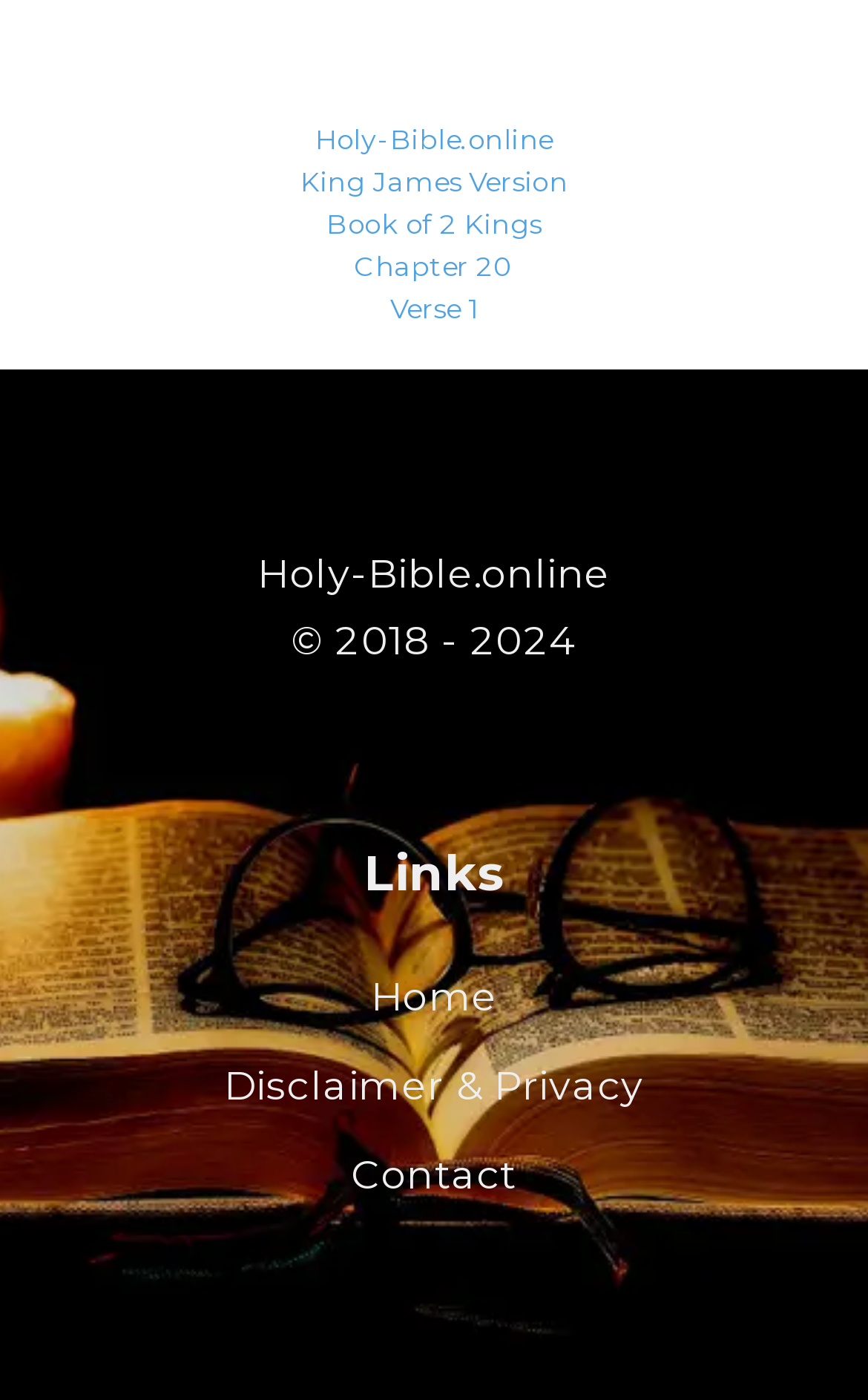Please answer the following question using a single word or phrase: 
What is the current chapter being displayed?

Chapter 20